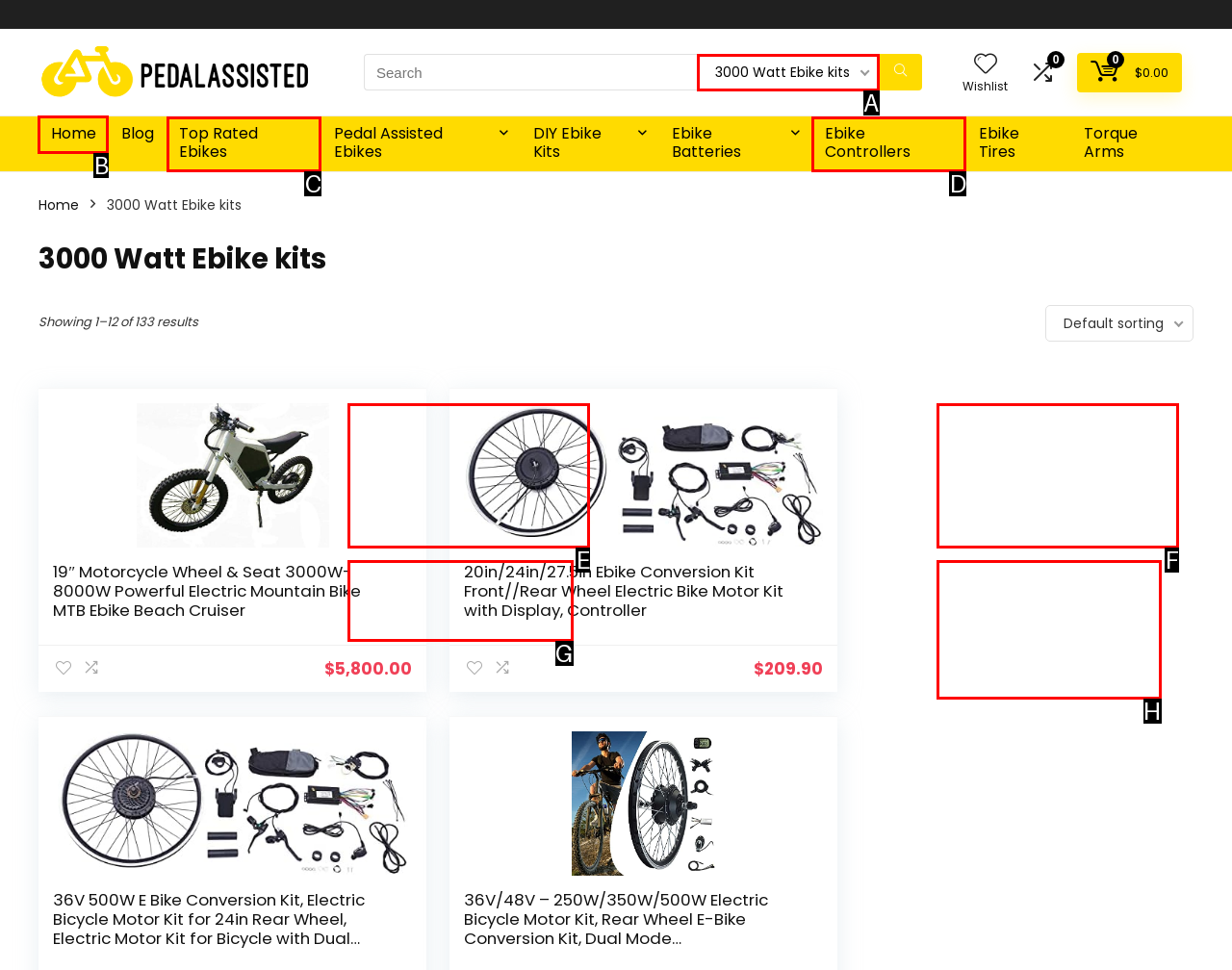Pick the HTML element that should be clicked to execute the task: Go to home page
Respond with the letter corresponding to the correct choice.

B